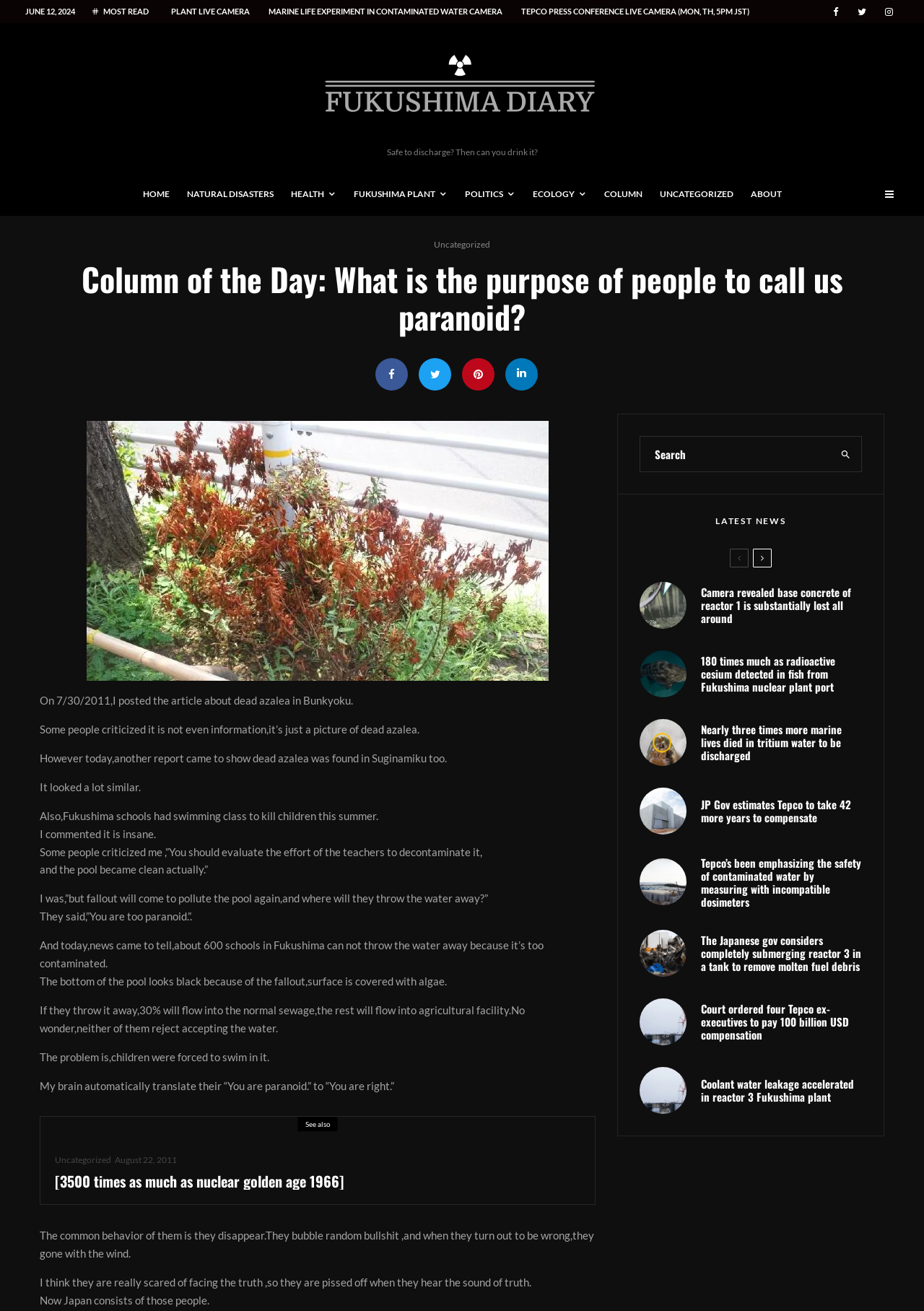Please determine the bounding box coordinates for the element with the description: "Natural disasters".

[0.193, 0.134, 0.305, 0.165]